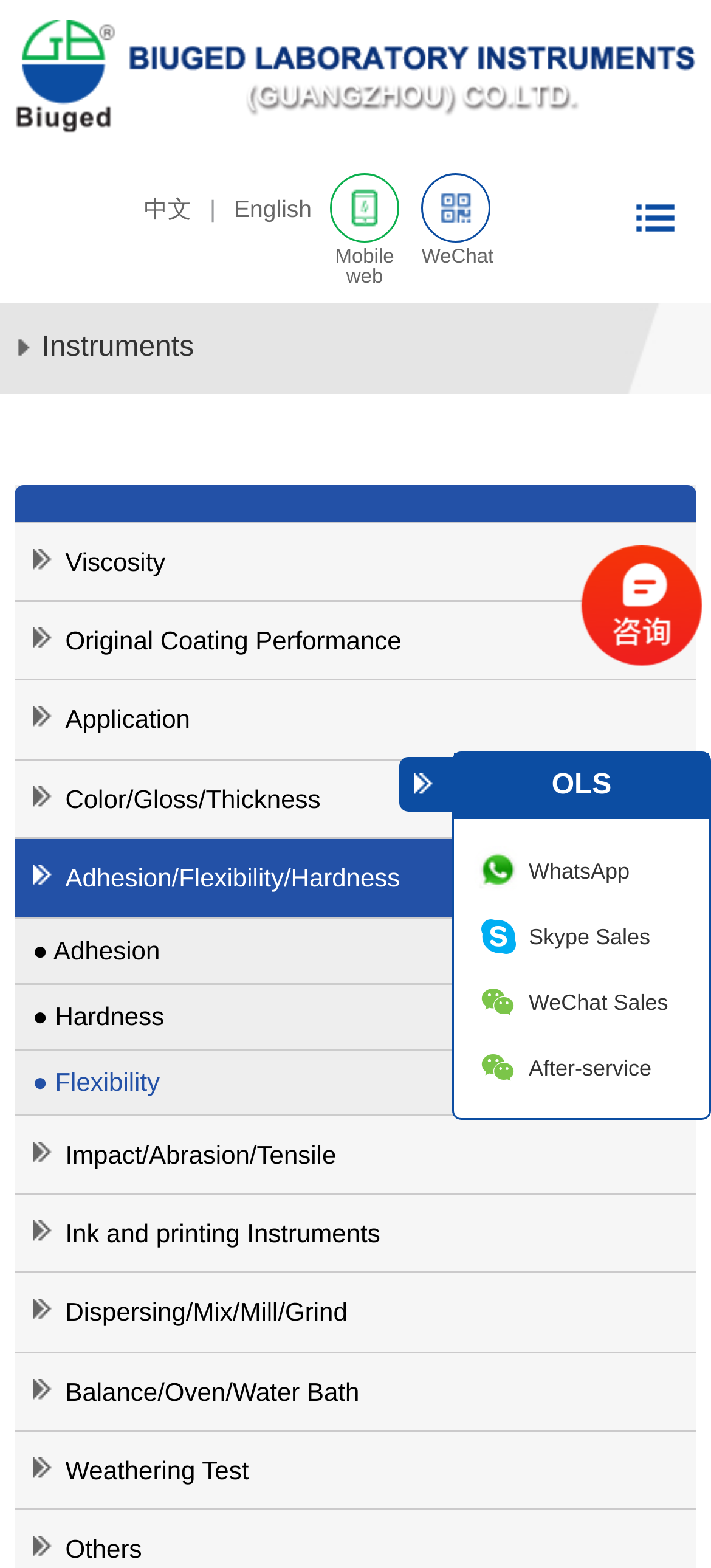Please identify the bounding box coordinates of the element's region that I should click in order to complete the following instruction: "View posts published on December 1, 2023". The bounding box coordinates consist of four float numbers between 0 and 1, i.e., [left, top, right, bottom].

None